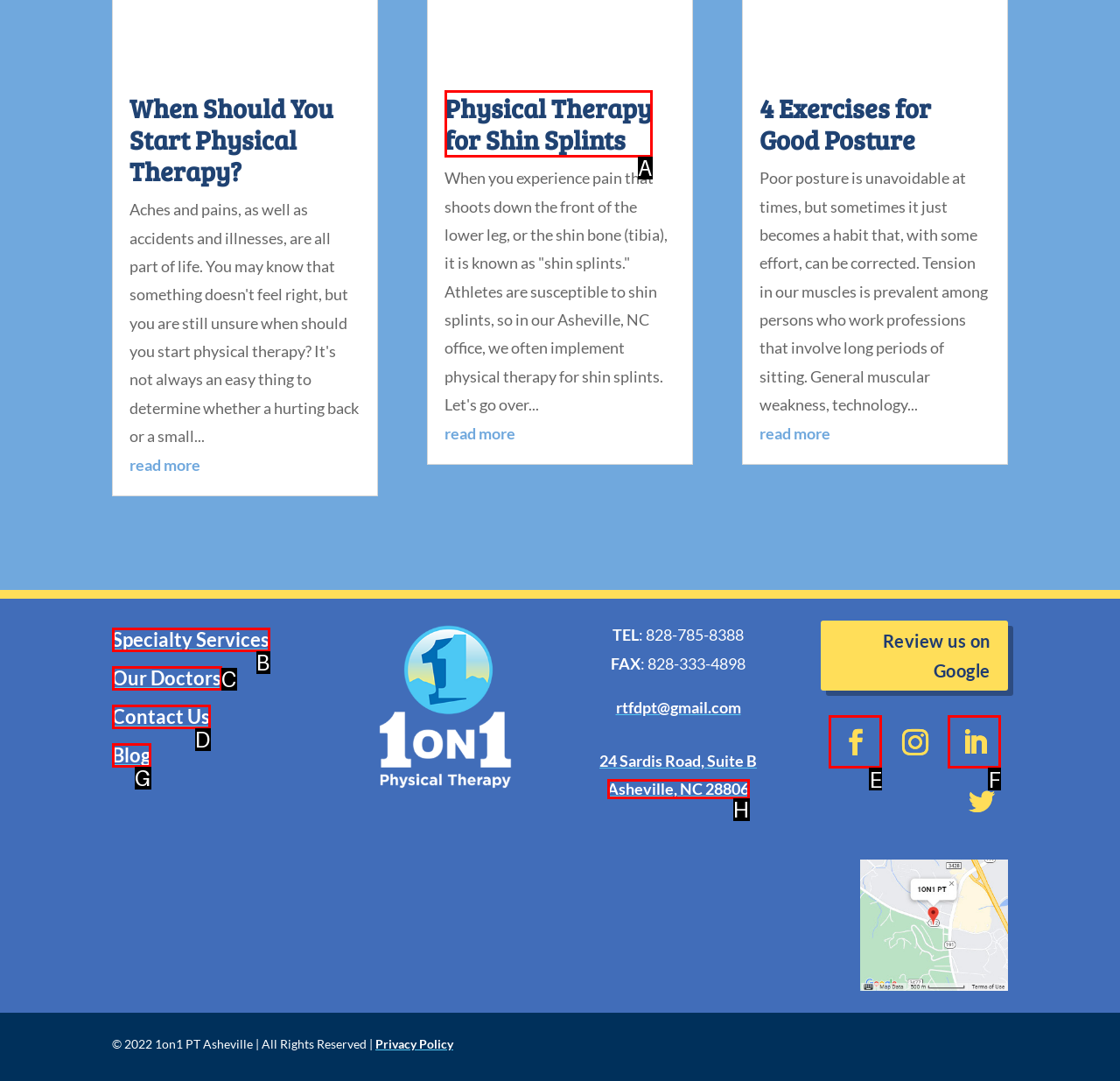With the provided description: Asheville, NC 28806, select the most suitable HTML element. Respond with the letter of the selected option.

H